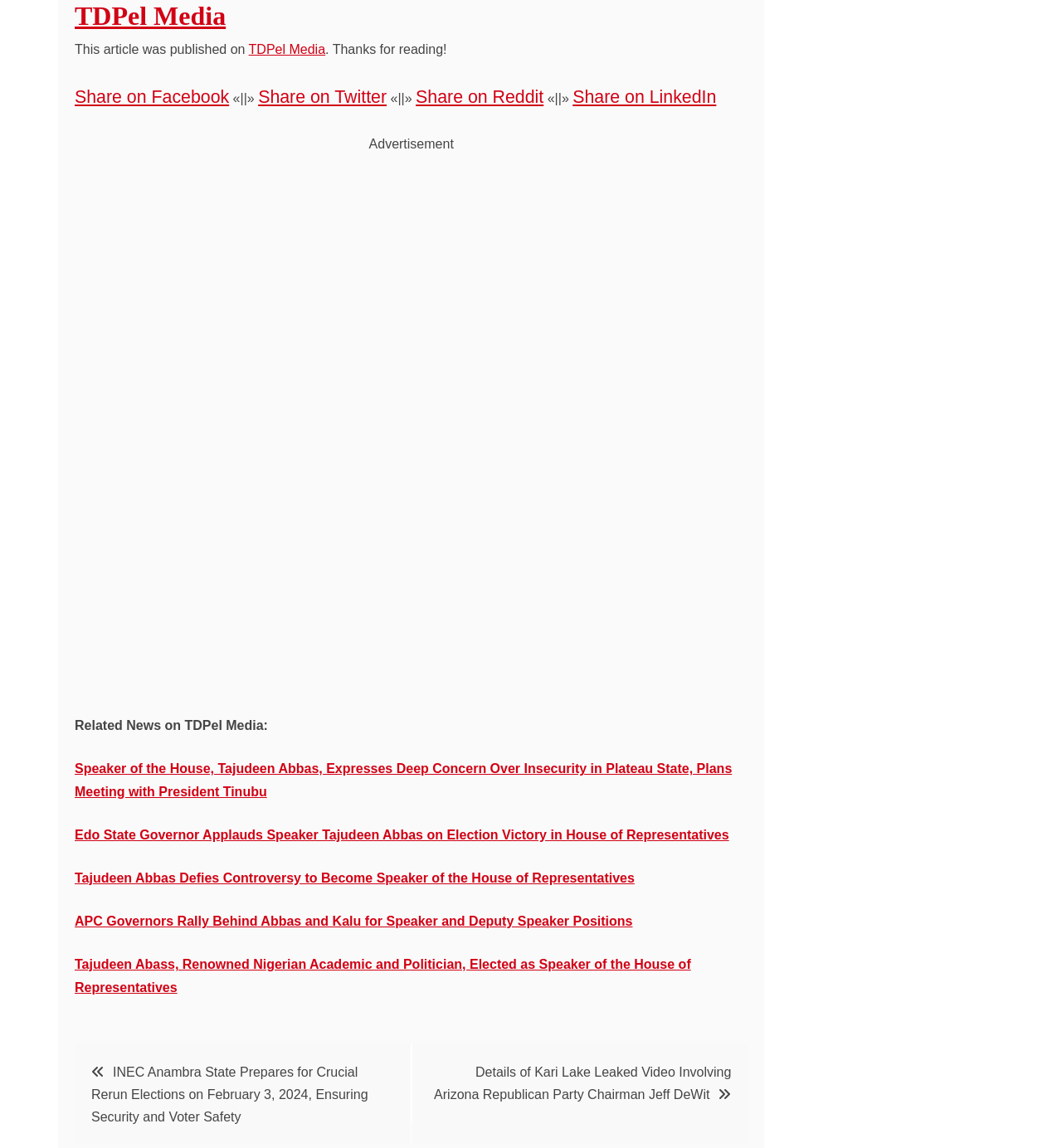Please determine the bounding box coordinates of the clickable area required to carry out the following instruction: "Read related news on Speaker of the House, Tajudeen Abbas". The coordinates must be four float numbers between 0 and 1, represented as [left, top, right, bottom].

[0.07, 0.664, 0.689, 0.696]